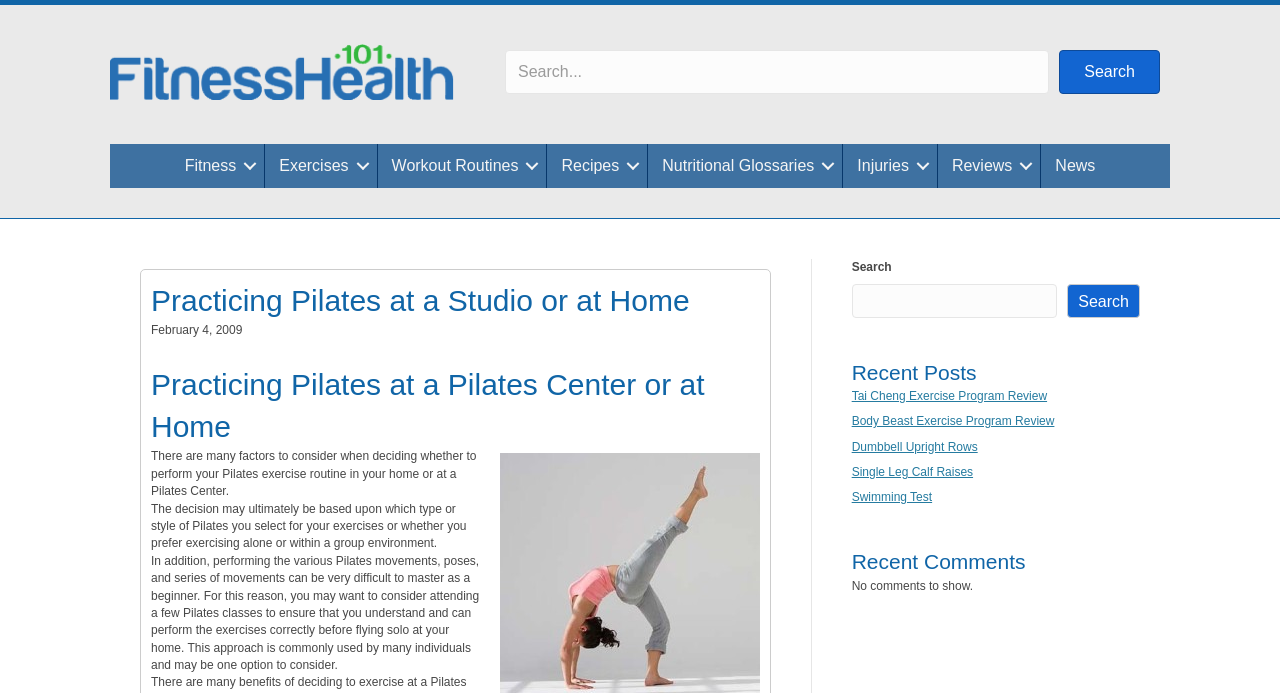What is the color of the logo?
Using the visual information, reply with a single word or short phrase.

Unknown